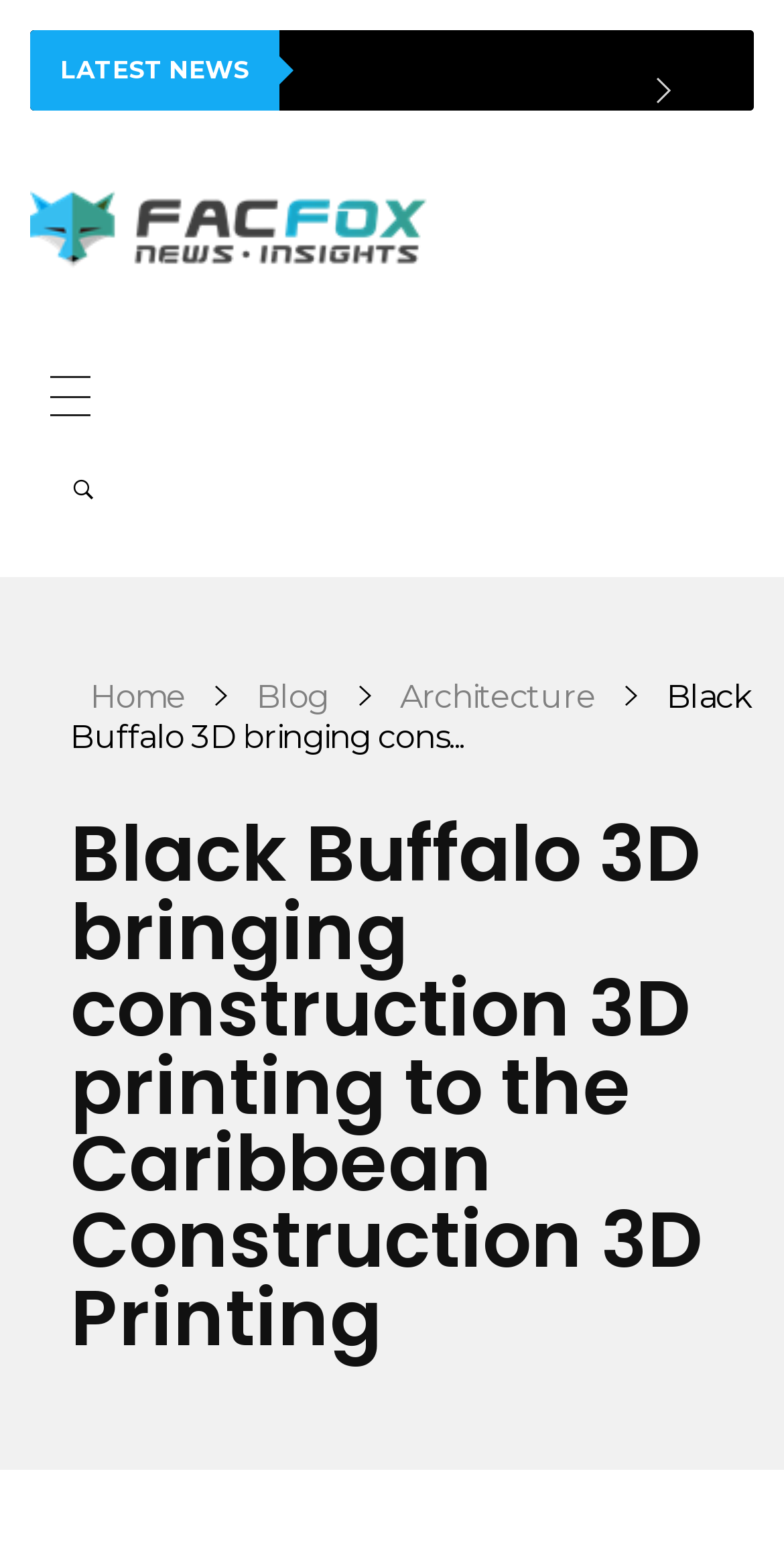Given the webpage screenshot and the description, determine the bounding box coordinates (top-left x, top-left y, bottom-right x, bottom-right y) that define the location of the UI element matching this description: FacFox News

[0.036, 0.178, 0.429, 0.212]